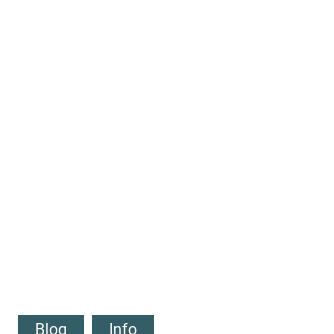When was the article published?
Kindly offer a detailed explanation using the data available in the image.

The publication date of the article is mentioned in the caption, which is November 14, 2023. This indicates the article's timely relevance to current discussions about the series.